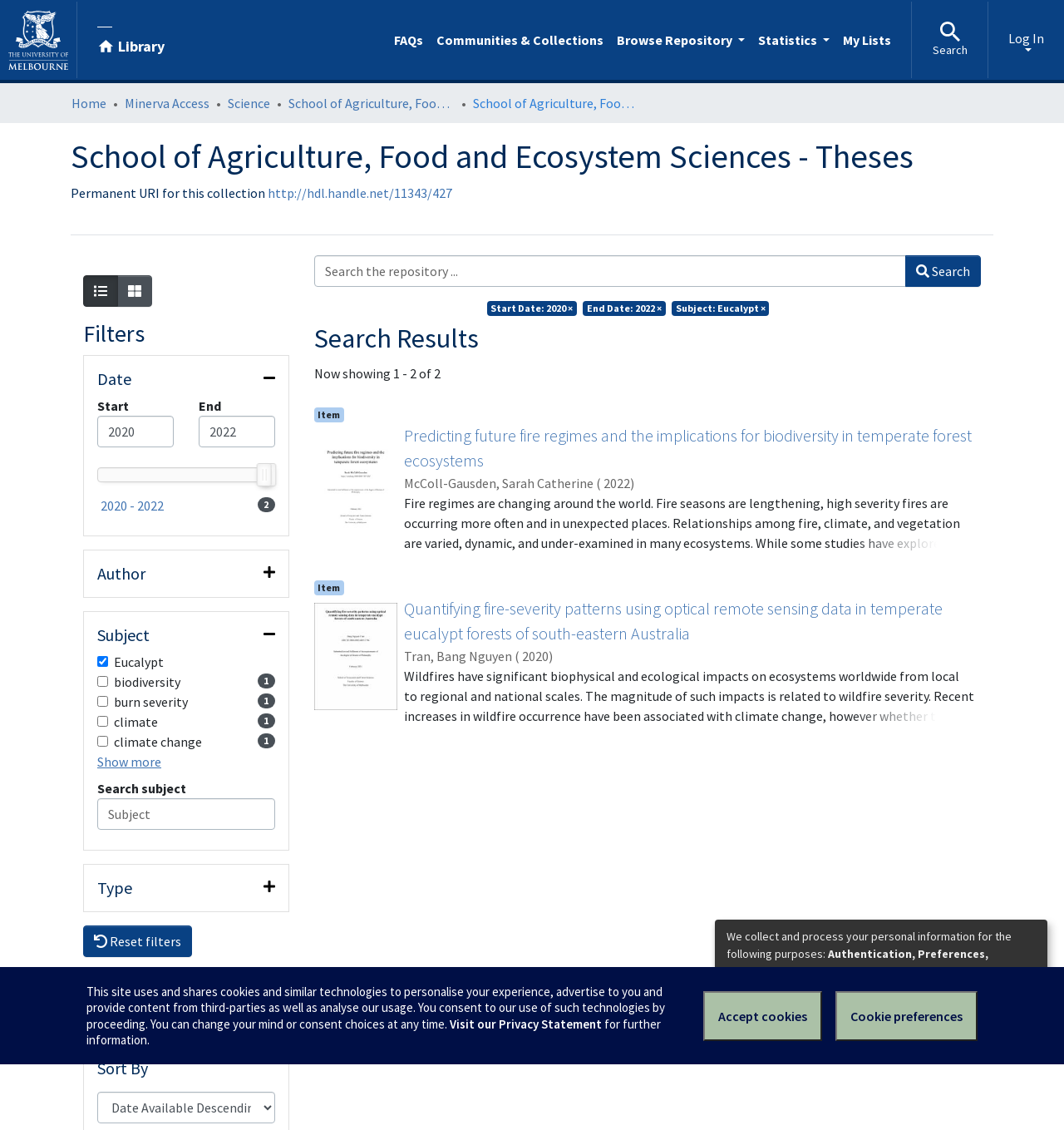Analyze the image and give a detailed response to the question:
What is the name of the subject that is currently filtered?

I looked at the 'Subject' filter region, which shows the checkbox for 'Eucalypt' as checked, indicating that the subject 'Eucalypt' is currently filtered.